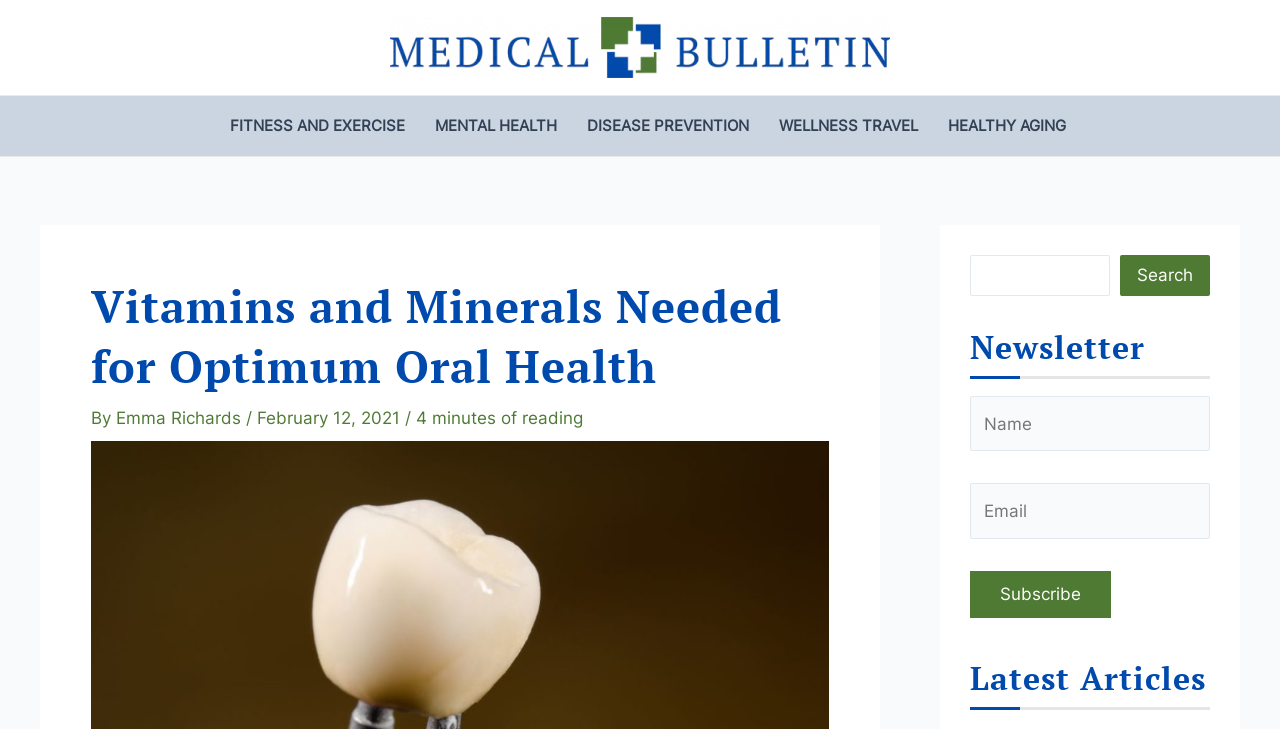Calculate the bounding box coordinates for the UI element based on the following description: "Home". Ensure the coordinates are four float numbers between 0 and 1, i.e., [left, top, right, bottom].

None